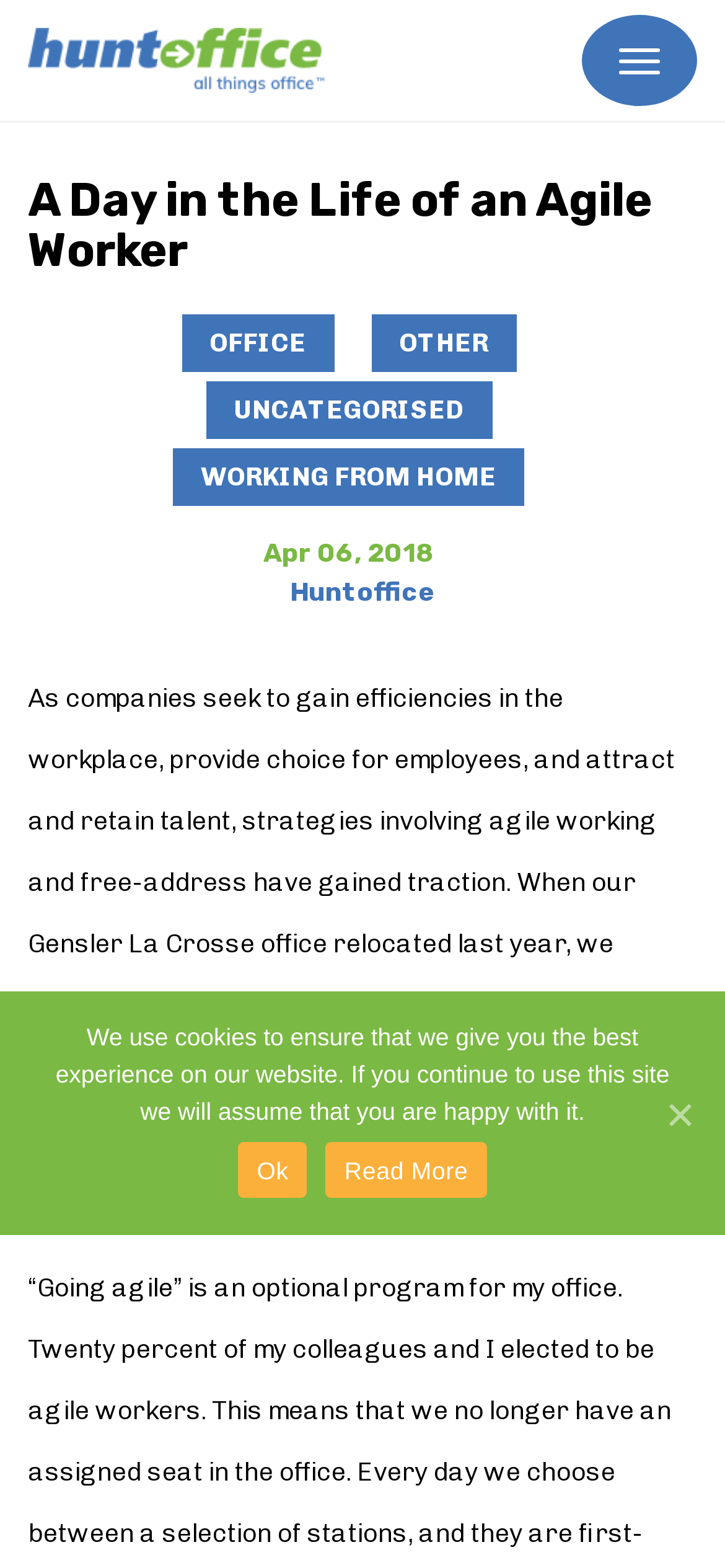Determine the bounding box coordinates of the area to click in order to meet this instruction: "go to OFFICE page".

[0.25, 0.2, 0.46, 0.237]